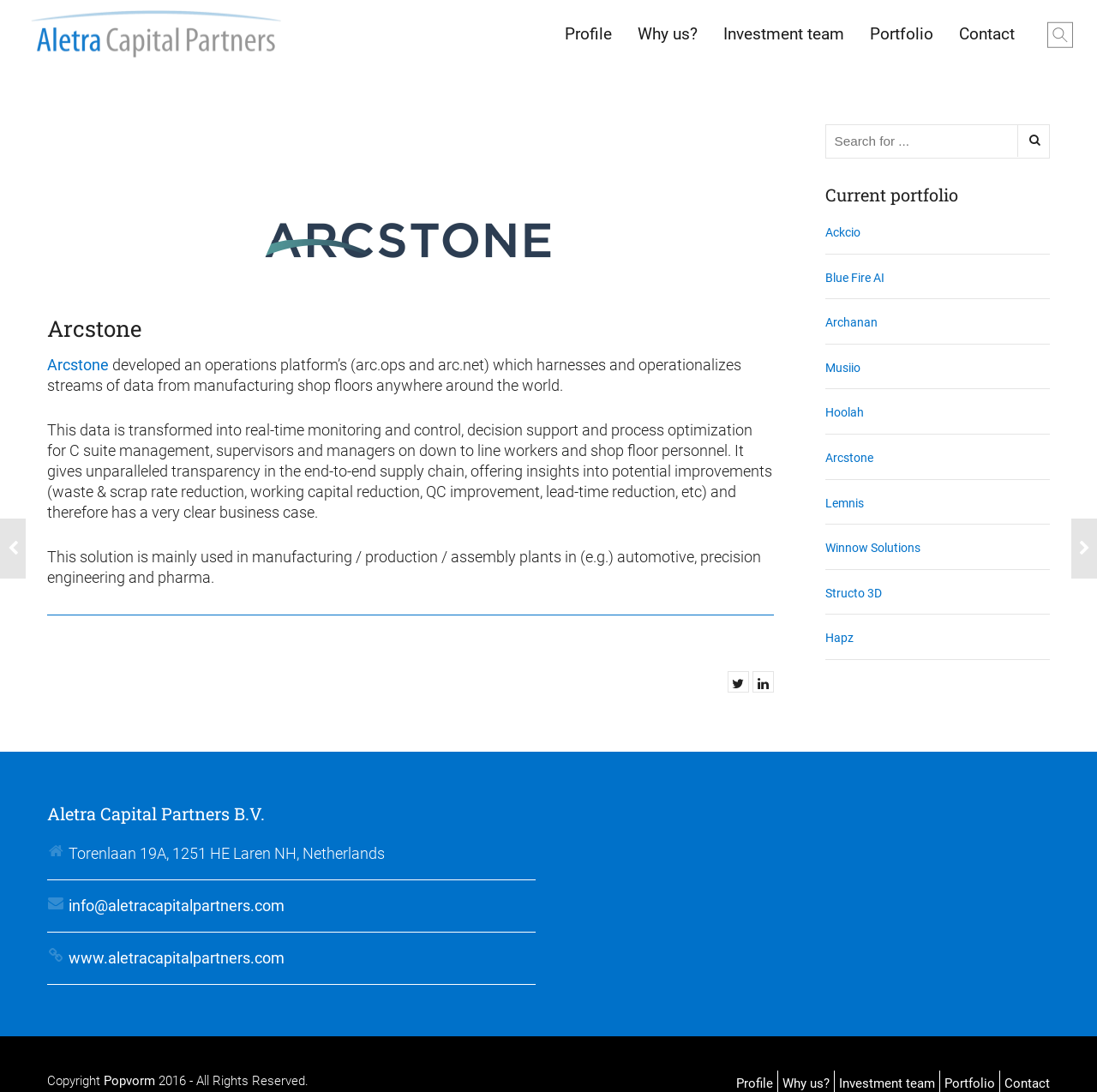What is the purpose of the platform developed by Arcstone?
From the image, provide a succinct answer in one word or a short phrase.

Operationalize data from manufacturing shop floors